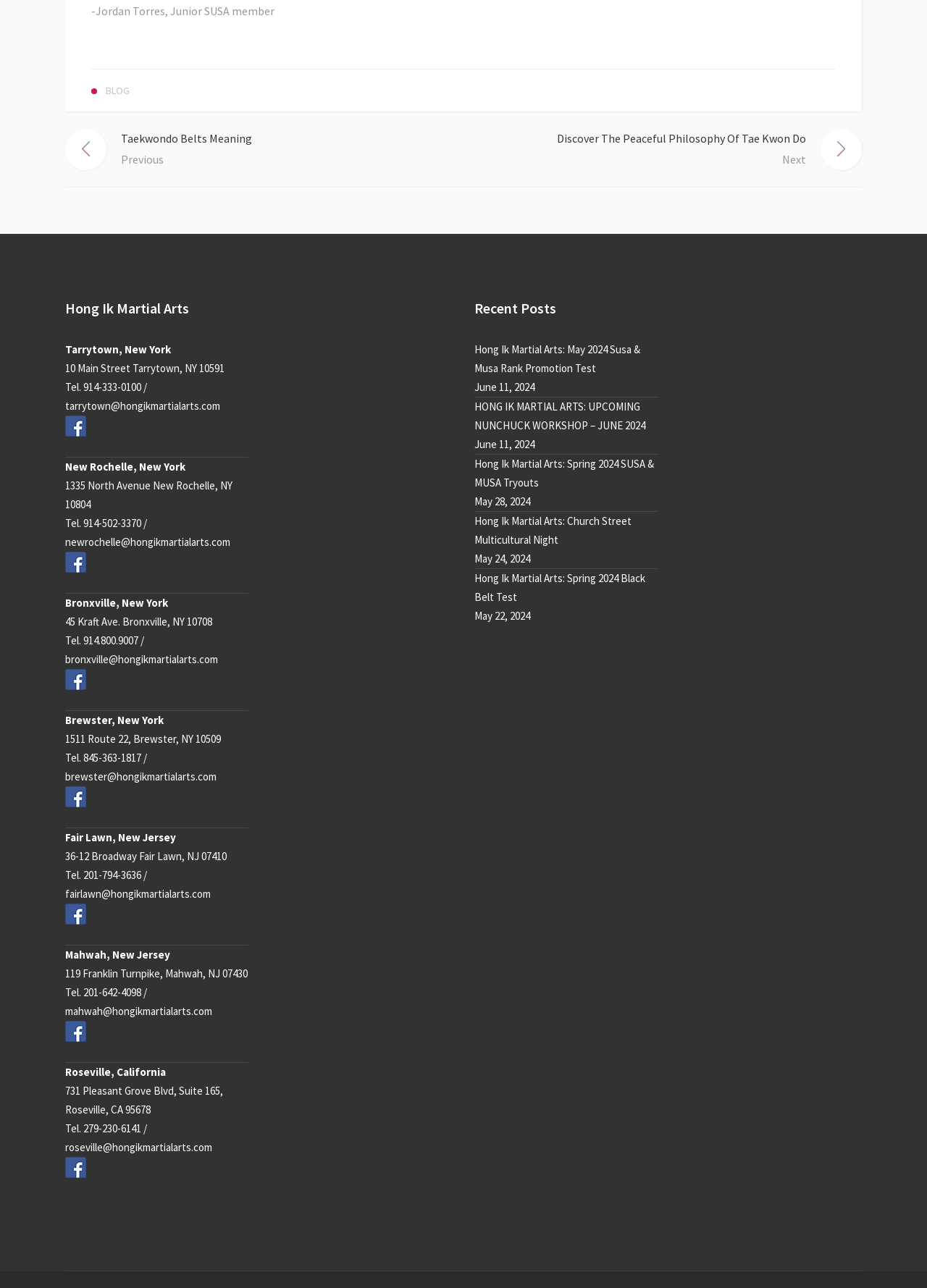Identify the bounding box coordinates of the region I need to click to complete this instruction: "Click the 'BLOG' link".

[0.098, 0.063, 0.154, 0.078]